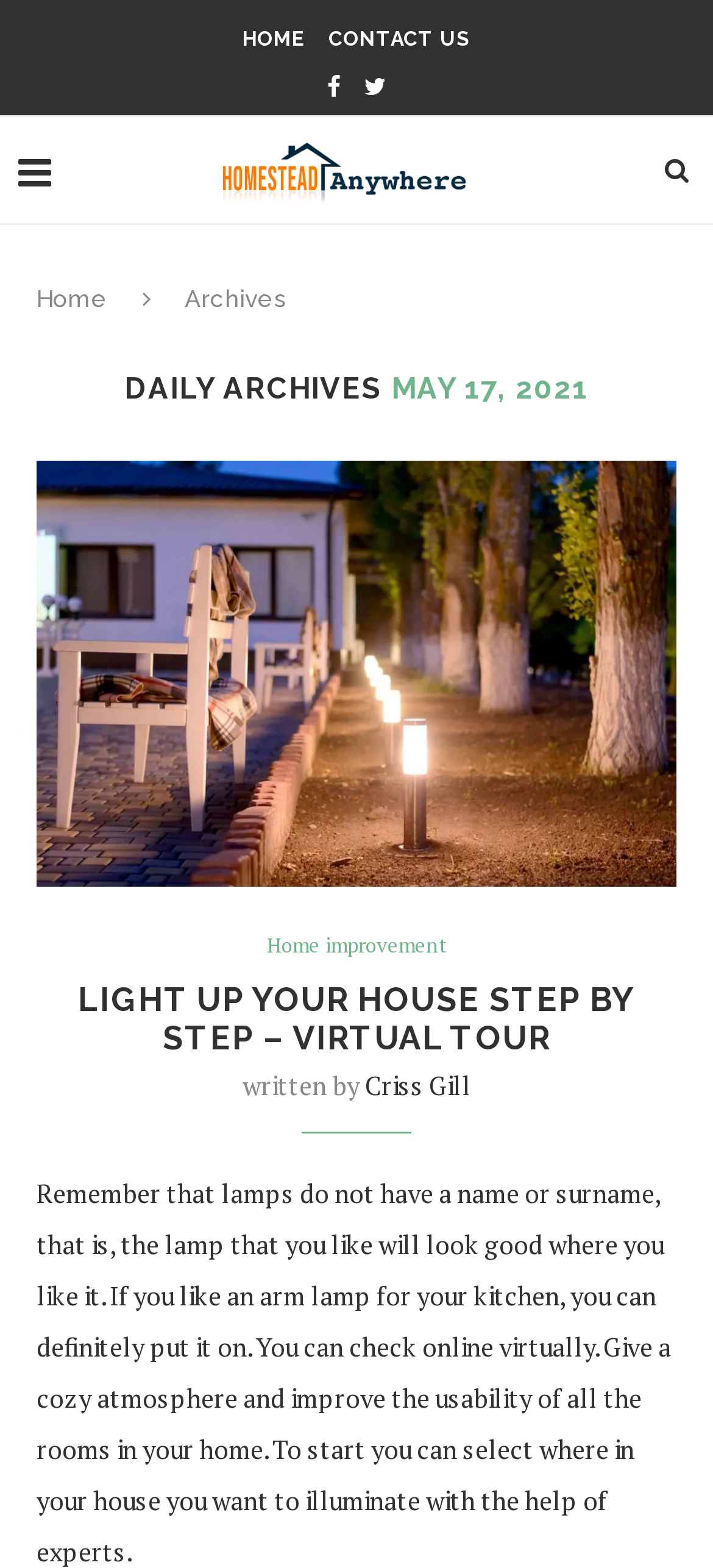How many social media links are present?
Provide a well-explained and detailed answer to the question.

I can count the social media links by looking at the links '' and '' which are likely to be social media links, and there are two of them.